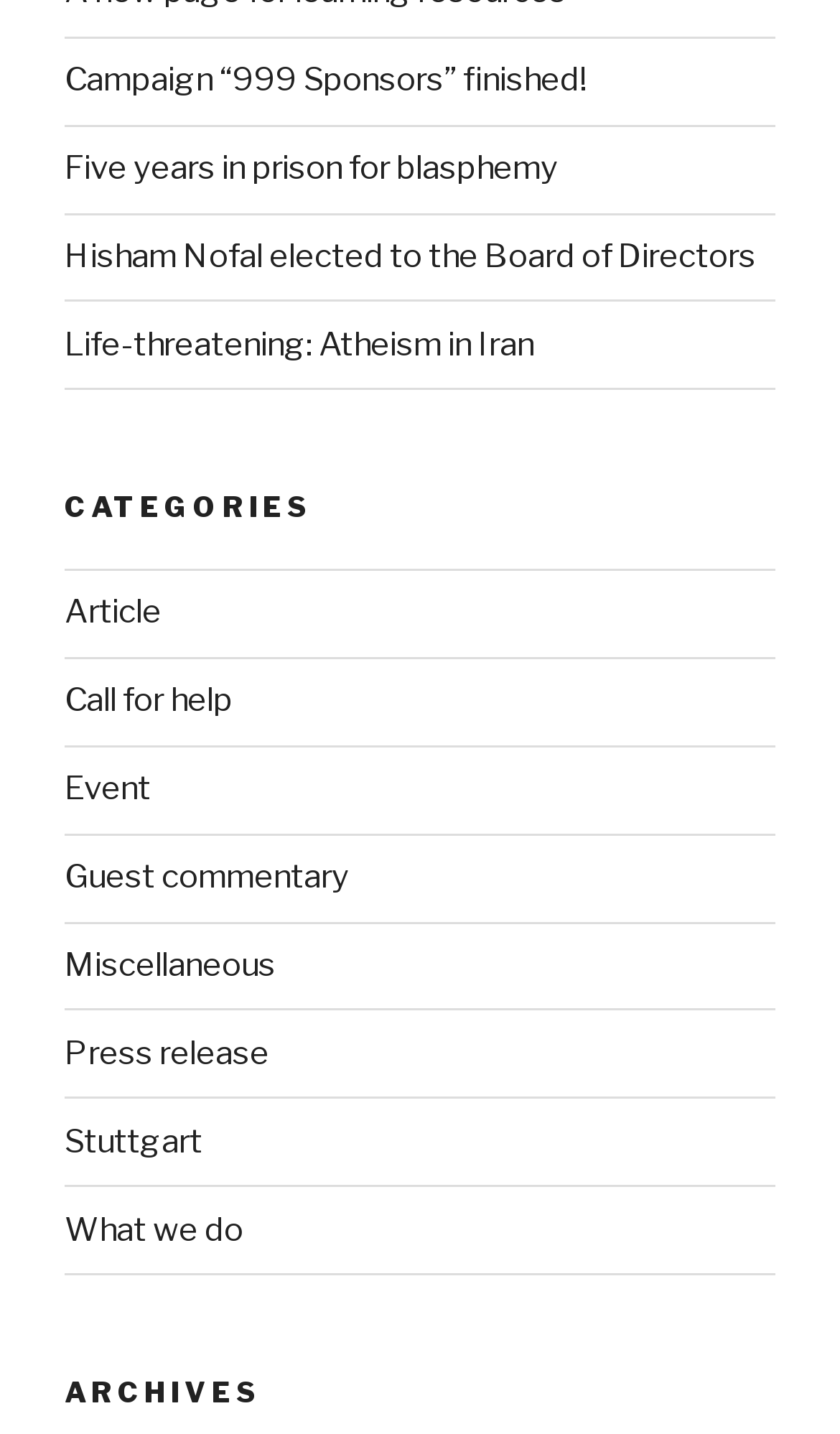How many sections are on the webpage?
From the image, provide a succinct answer in one word or a short phrase.

2